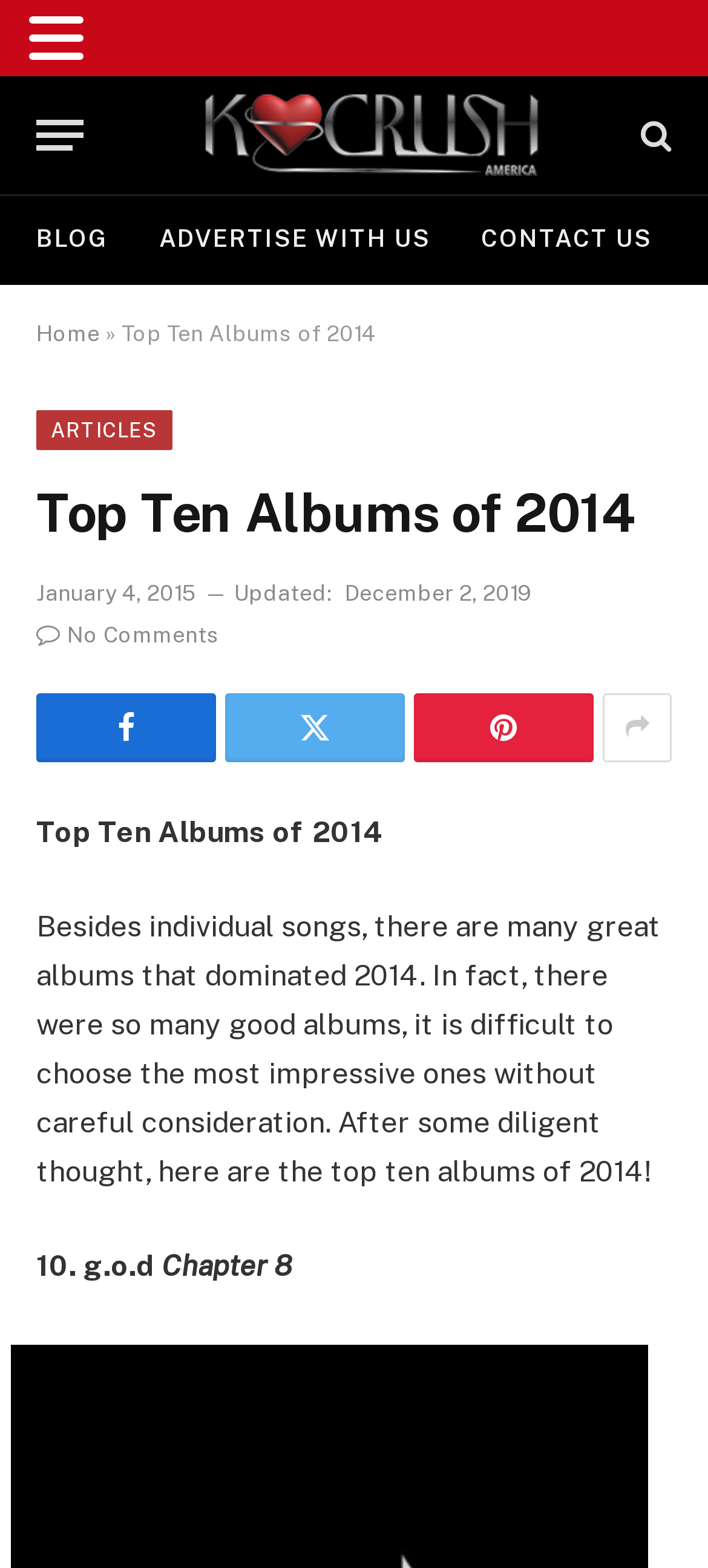Summarize the webpage in an elaborate manner.

The webpage is about the top ten albums of 2014. At the top left corner, there is a button labeled "Menu". Next to it, there is a link to "K Crush America Magazine" accompanied by an image of the magazine's logo. On the top right corner, there is a link with a search icon. Below the top section, there are three links: "BLOG", "ADVERTISE WITH US", and "CONTACT US", aligned horizontally.

On the left side of the page, there are links to "Home" and "ARTICLES". The main content of the page starts with a heading "Top Ten Albums of 2014" followed by a time stamp indicating the article was published on January 4, 2015, and updated on December 2, 2019. Below the heading, there is a link with a comment icon and a text "No Comments".

The main article starts with a brief introduction to the top ten albums of 2014, explaining that it was a difficult task to choose the most impressive ones. The introduction is followed by a list of the top ten albums, with the first album being "10. g.o.d" with the title "Chapter 8". The list likely continues below, but it is not shown in the provided accessibility tree.